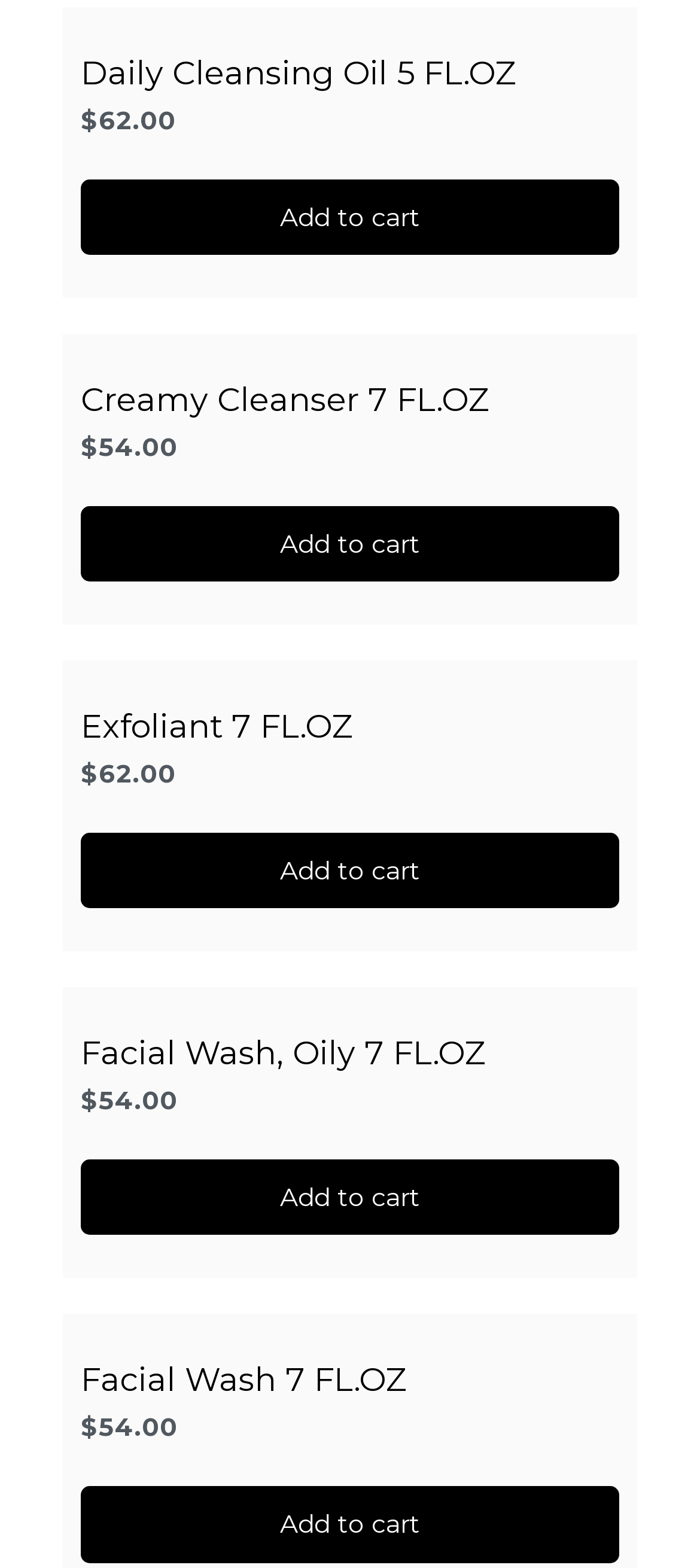What is the name of the product with the price $54.00?
Refer to the screenshot and respond with a concise word or phrase.

Creamy Cleanser 7 FL.OZ